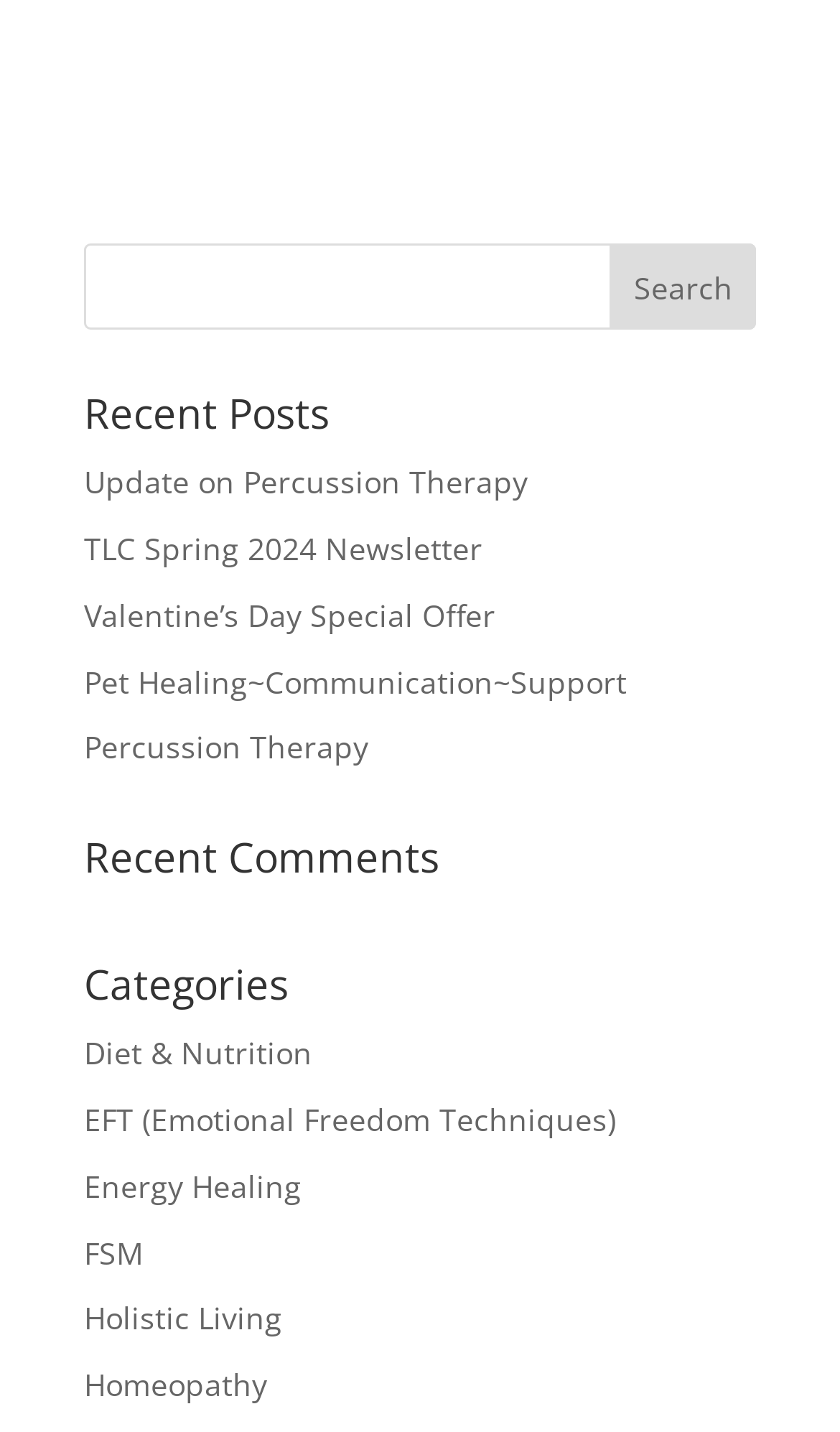Locate the bounding box coordinates of the element you need to click to accomplish the task described by this instruction: "click on Recent Posts".

[0.1, 0.276, 0.9, 0.319]